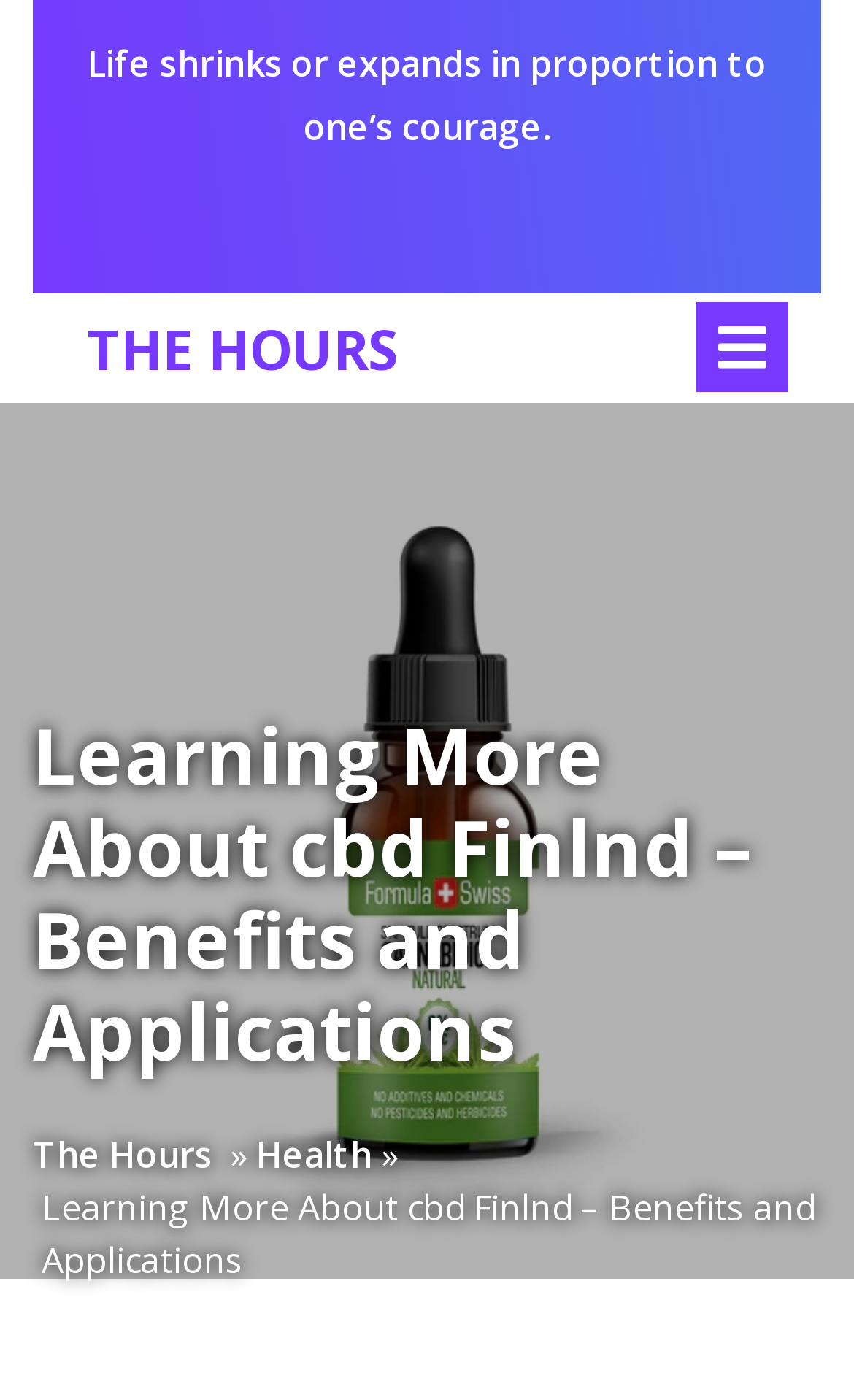Determine the bounding box coordinates for the HTML element mentioned in the following description: "Open Menu". The coordinates should be a list of four floats ranging from 0 to 1, represented as [left, top, right, bottom].

[0.815, 0.216, 0.923, 0.28]